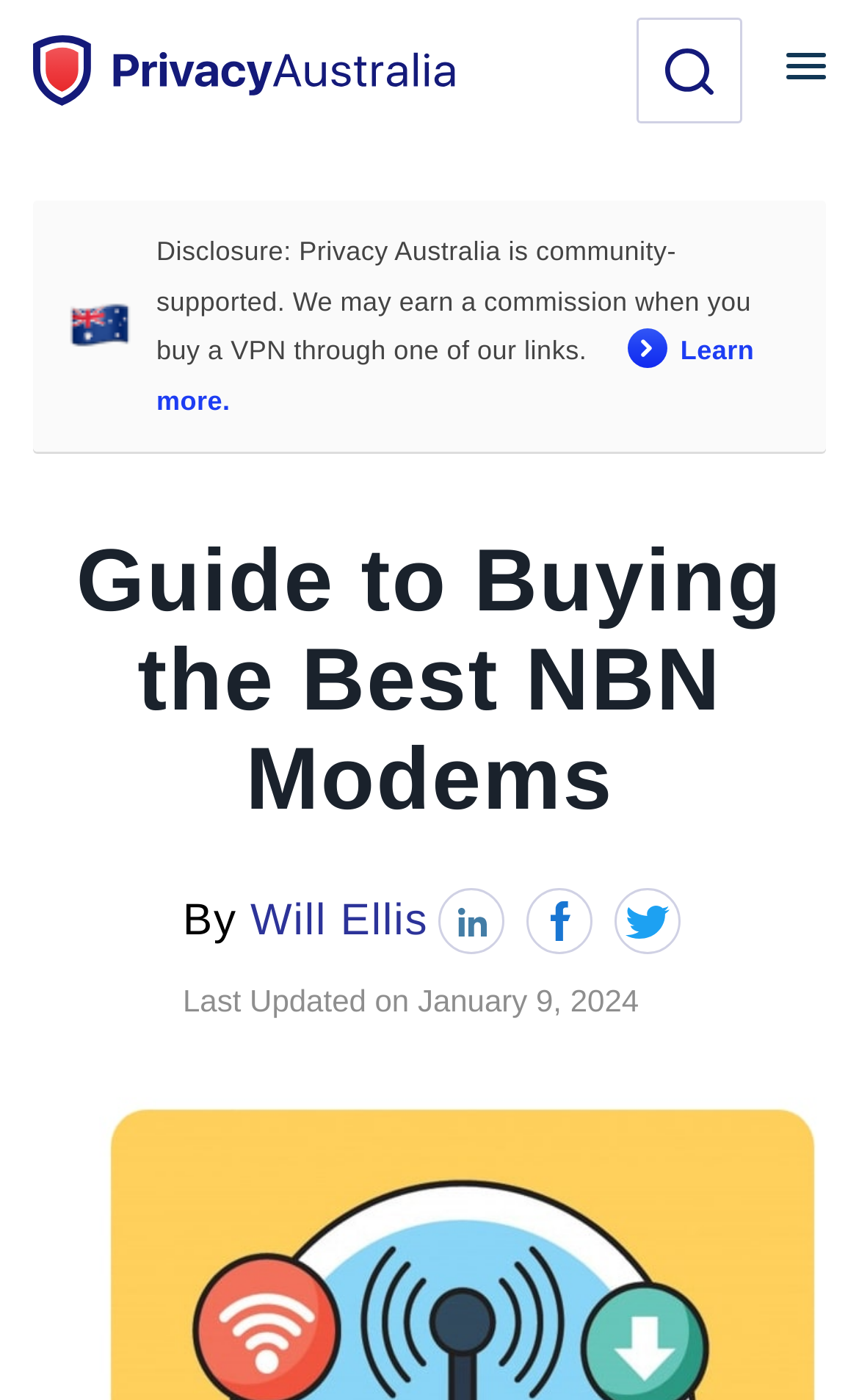Respond with a single word or phrase for the following question: 
What is the date of the last update?

January 9, 2024